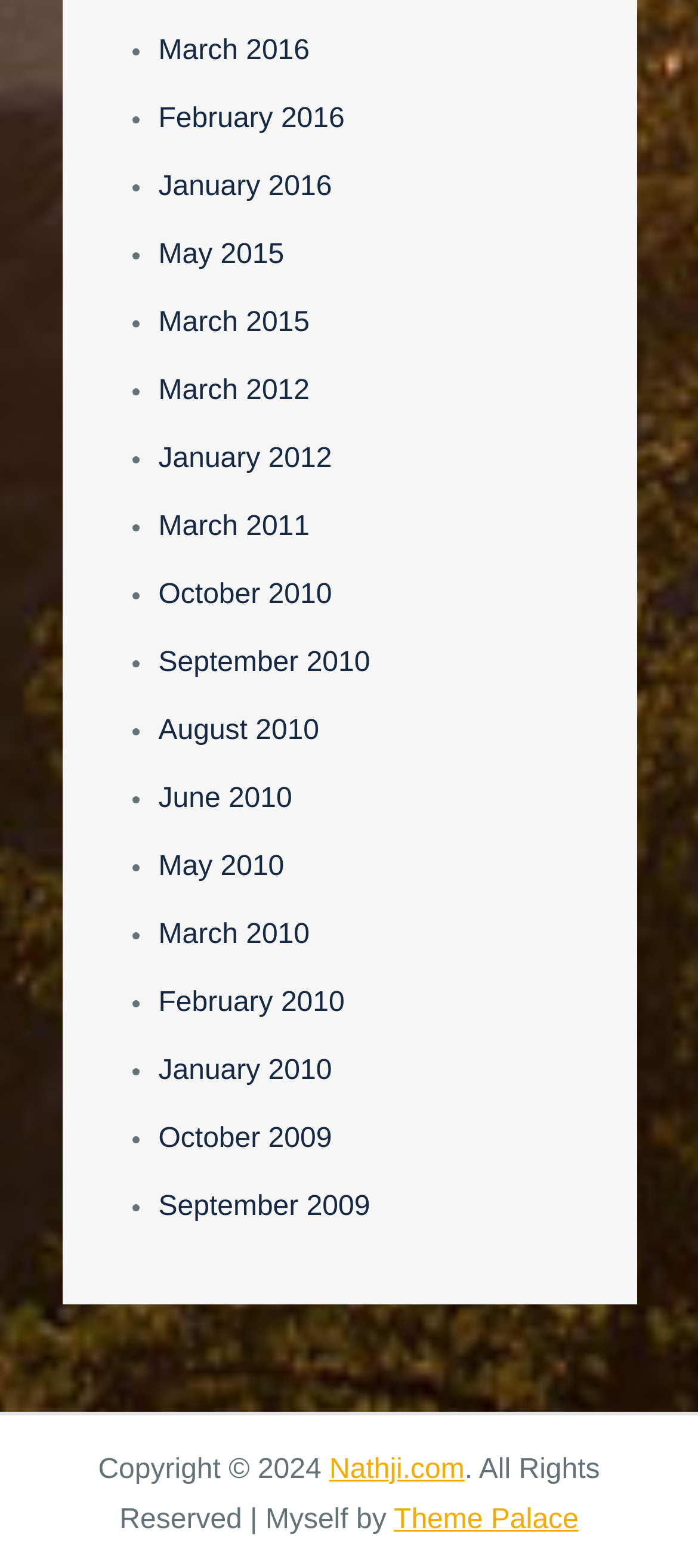Bounding box coordinates must be specified in the format (top-left x, top-left y, bottom-right x, bottom-right y). All values should be floating point numbers between 0 and 1. What are the bounding box coordinates of the UI element described as: September 2009

[0.227, 0.754, 0.53, 0.786]